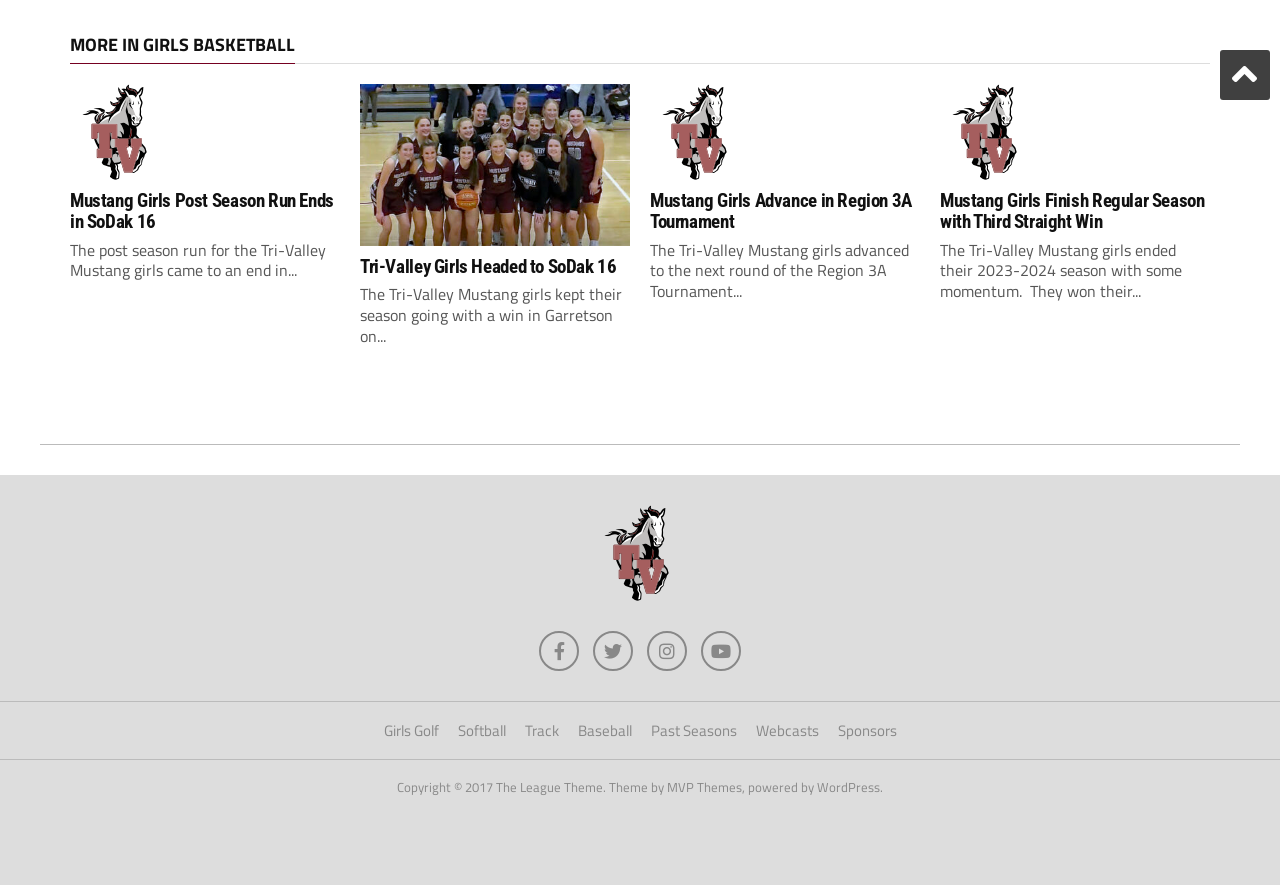Can you find the bounding box coordinates for the element that needs to be clicked to execute this instruction: "Click on the Tri-Valley Mustangs logo"? The coordinates should be given as four float numbers between 0 and 1, i.e., [left, top, right, bottom].

[0.462, 0.571, 0.538, 0.679]